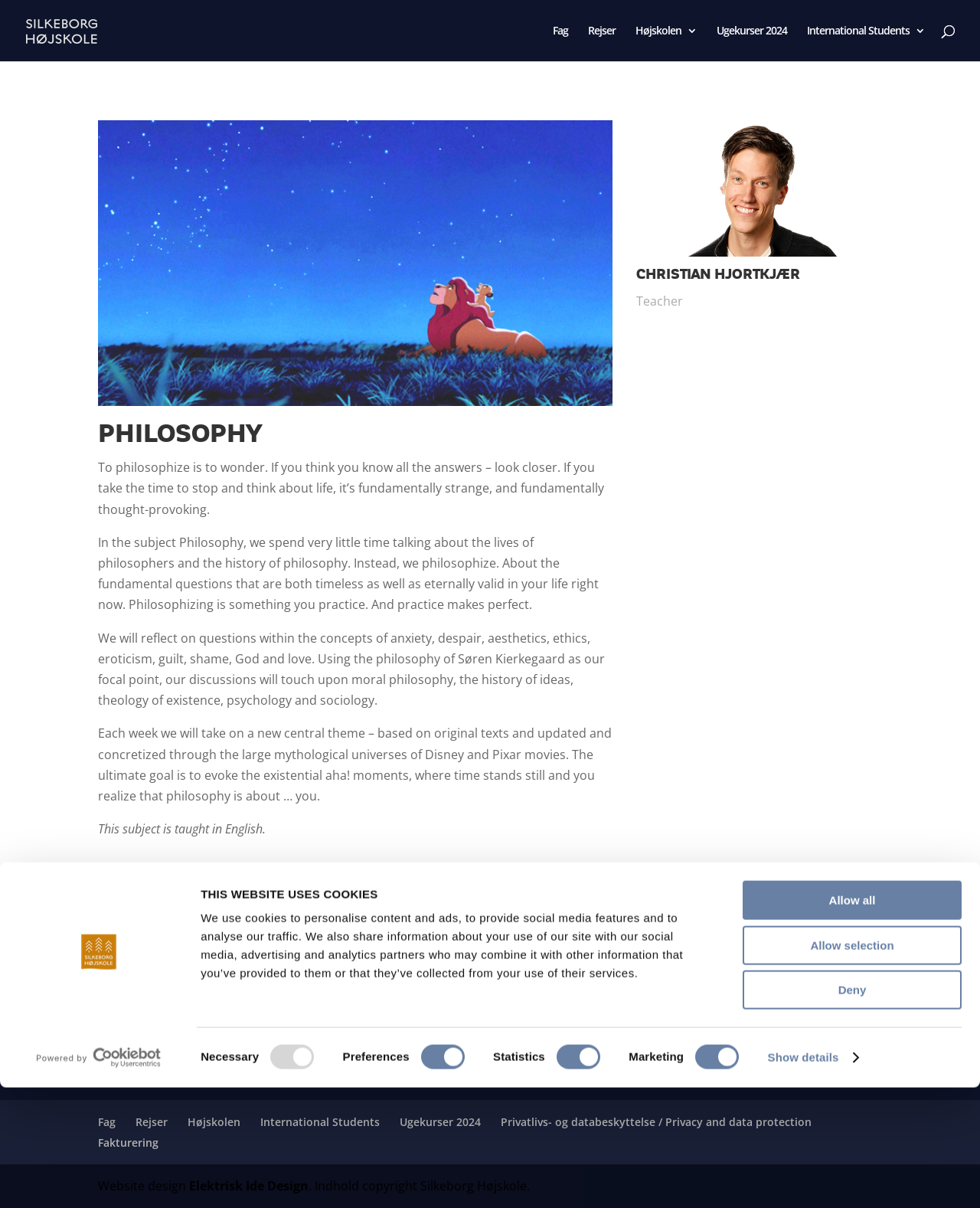Who is the teacher of the philosophy subject?
Refer to the image and provide a one-word or short phrase answer.

Christian Hjortkjær